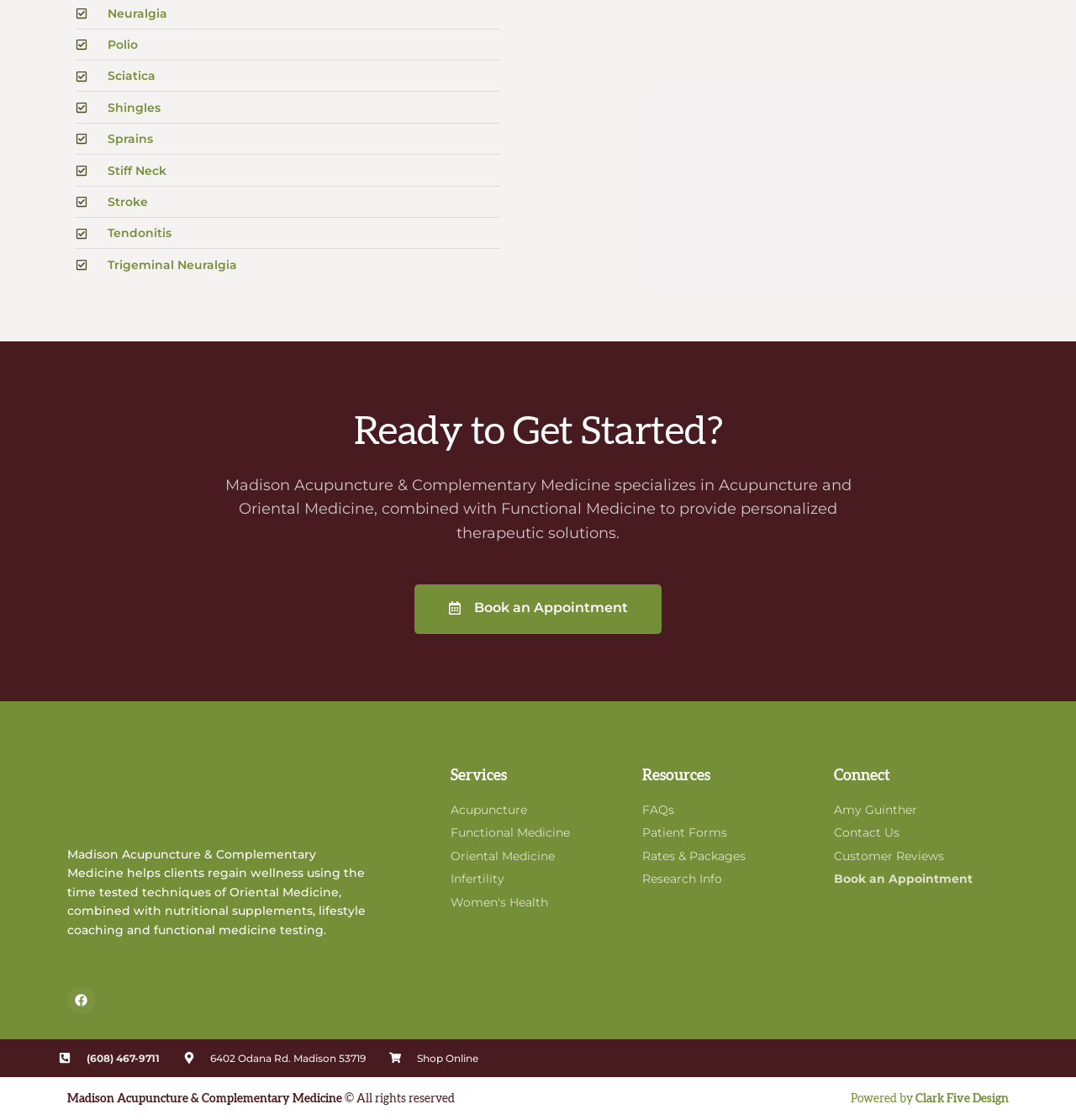Please provide the bounding box coordinates in the format (top-left x, top-left y, bottom-right x, bottom-right y). Remember, all values are floating point numbers between 0 and 1. What is the bounding box coordinate of the region described as: Powered by Clark Five Design

[0.791, 0.976, 0.938, 0.986]